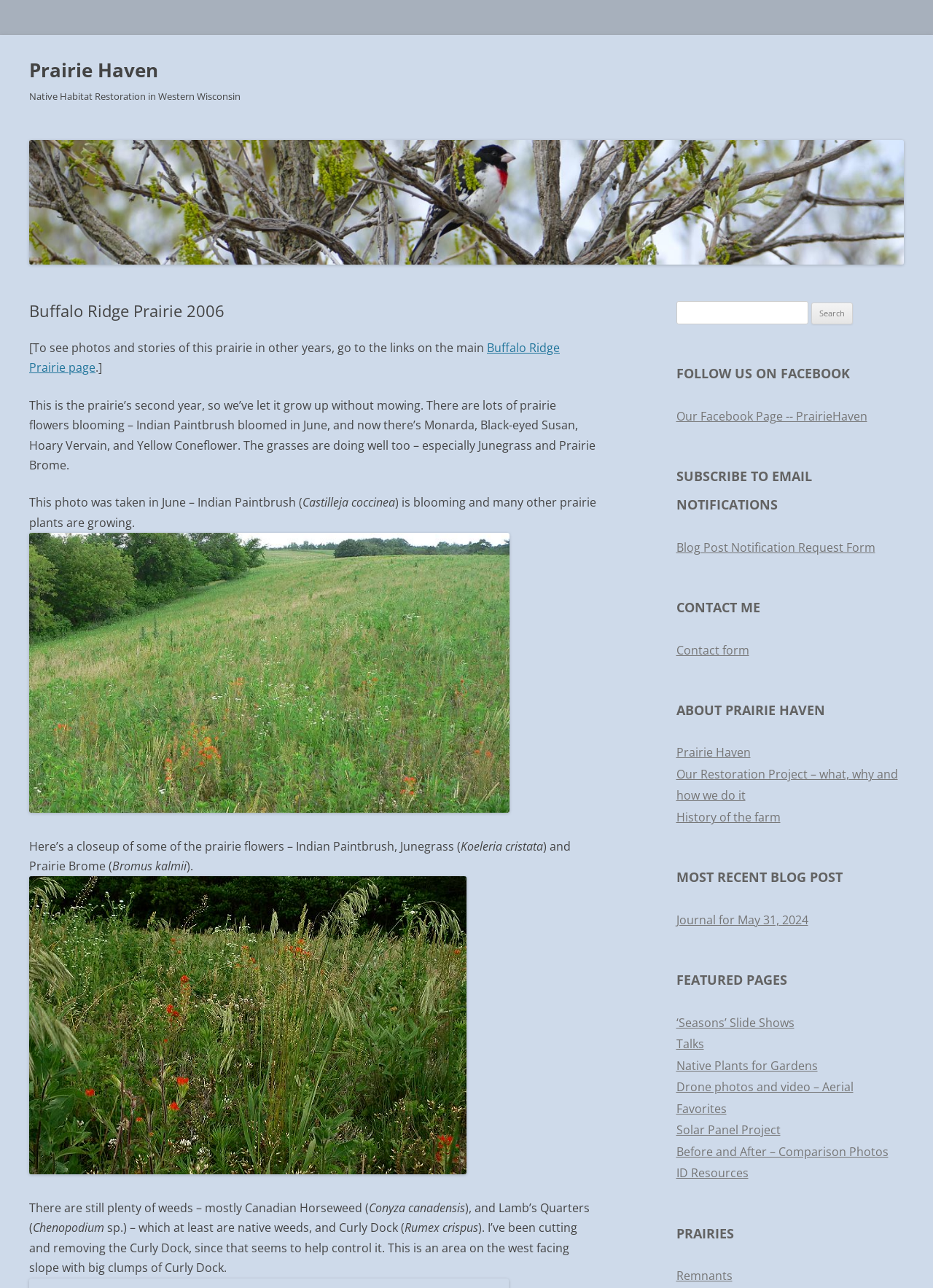Bounding box coordinates should be in the format (top-left x, top-left y, bottom-right x, bottom-right y) and all values should be floating point numbers between 0 and 1. Determine the bounding box coordinate for the UI element described as: Make A Billion Before 80

None